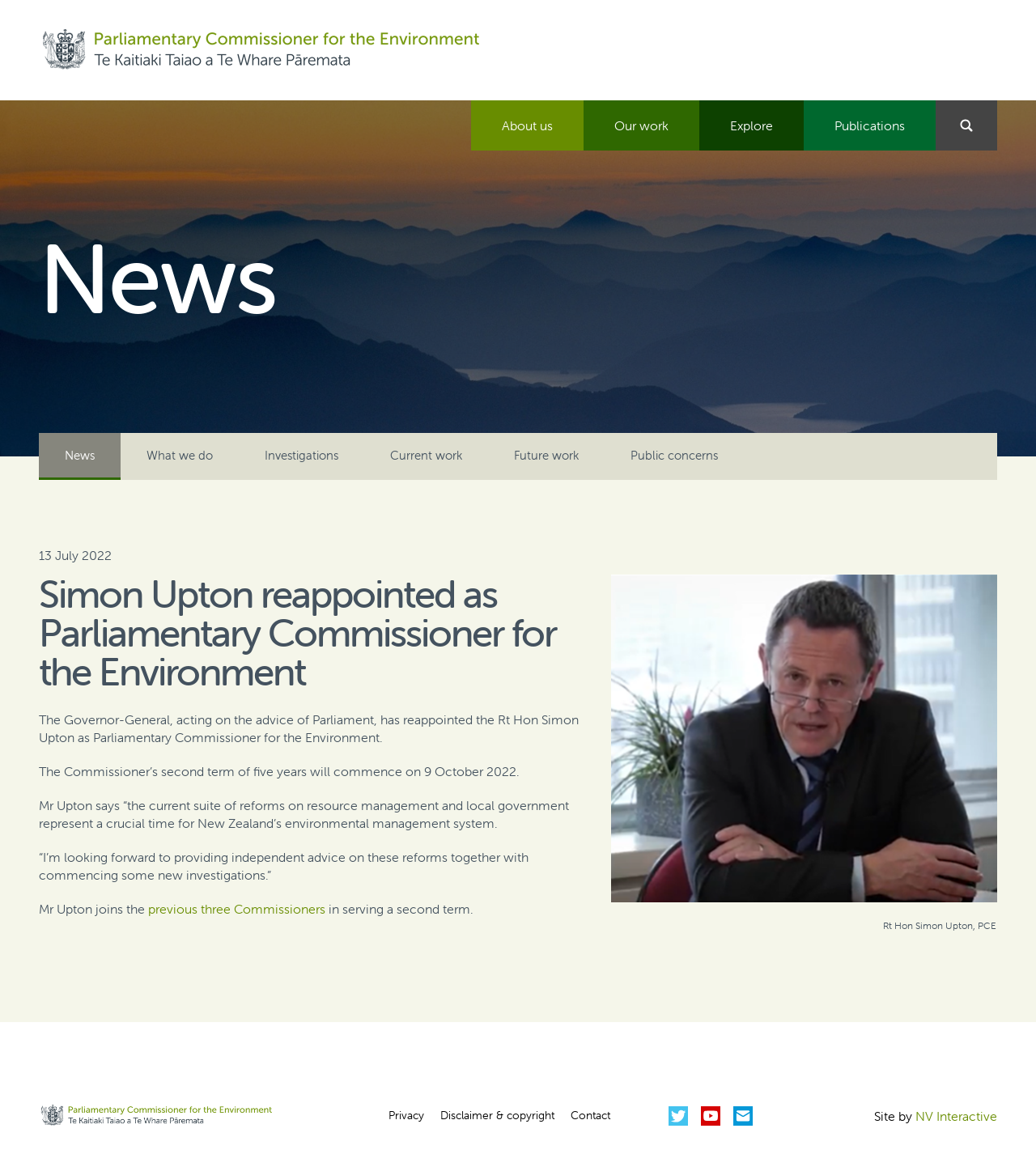How many links are there in the top navigation menu?
Refer to the screenshot and deliver a thorough answer to the question presented.

The top navigation menu contains links 'About us', 'Our work', 'Explore', 'Publications', and a button with no text, which is counted as a link. These elements are located at the top of the webpage, with bounding box coordinates indicating their vertical position.